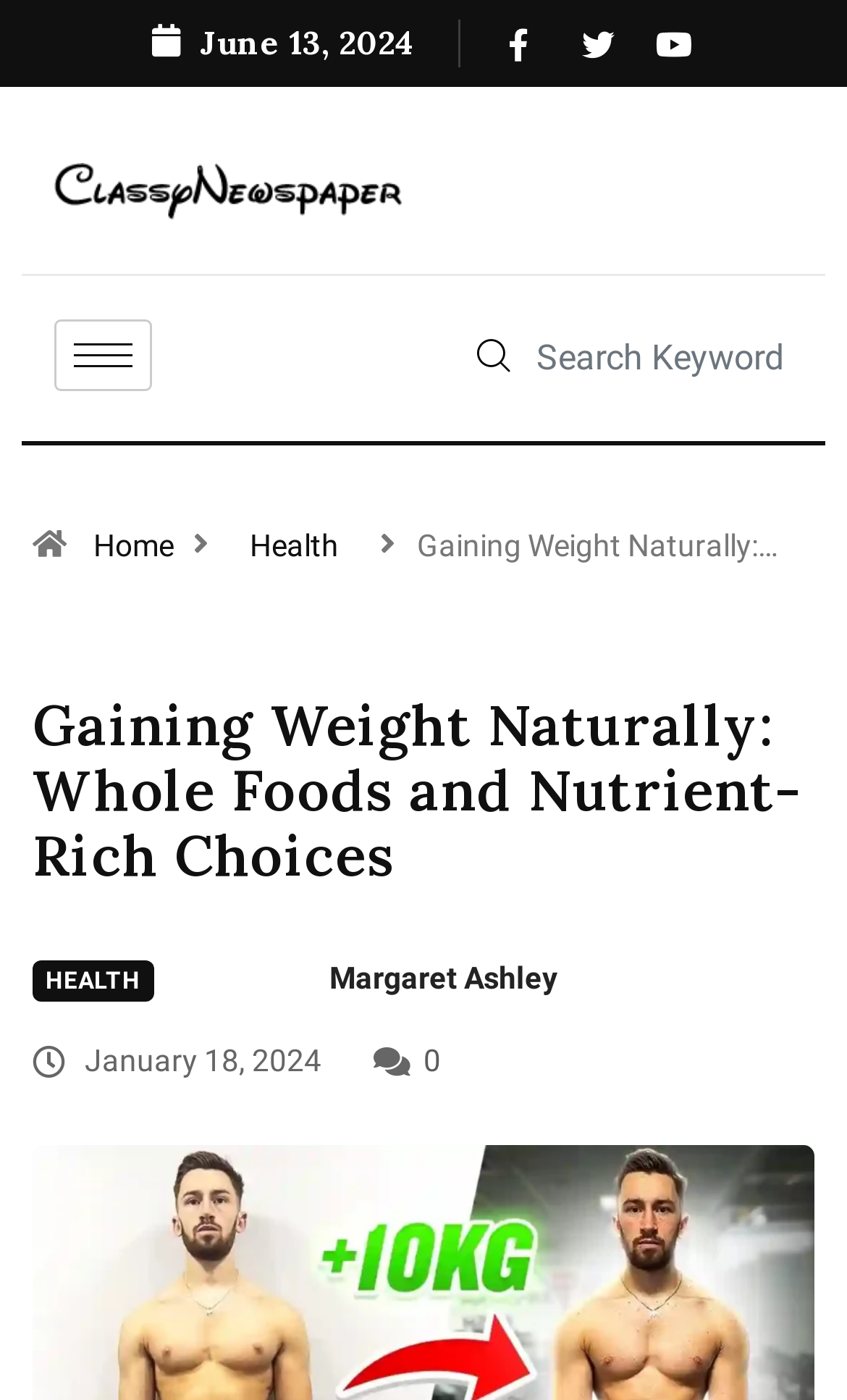Please find the bounding box for the following UI element description. Provide the coordinates in (top-left x, top-left y, bottom-right x, bottom-right y) format, with values between 0 and 1: ​

None